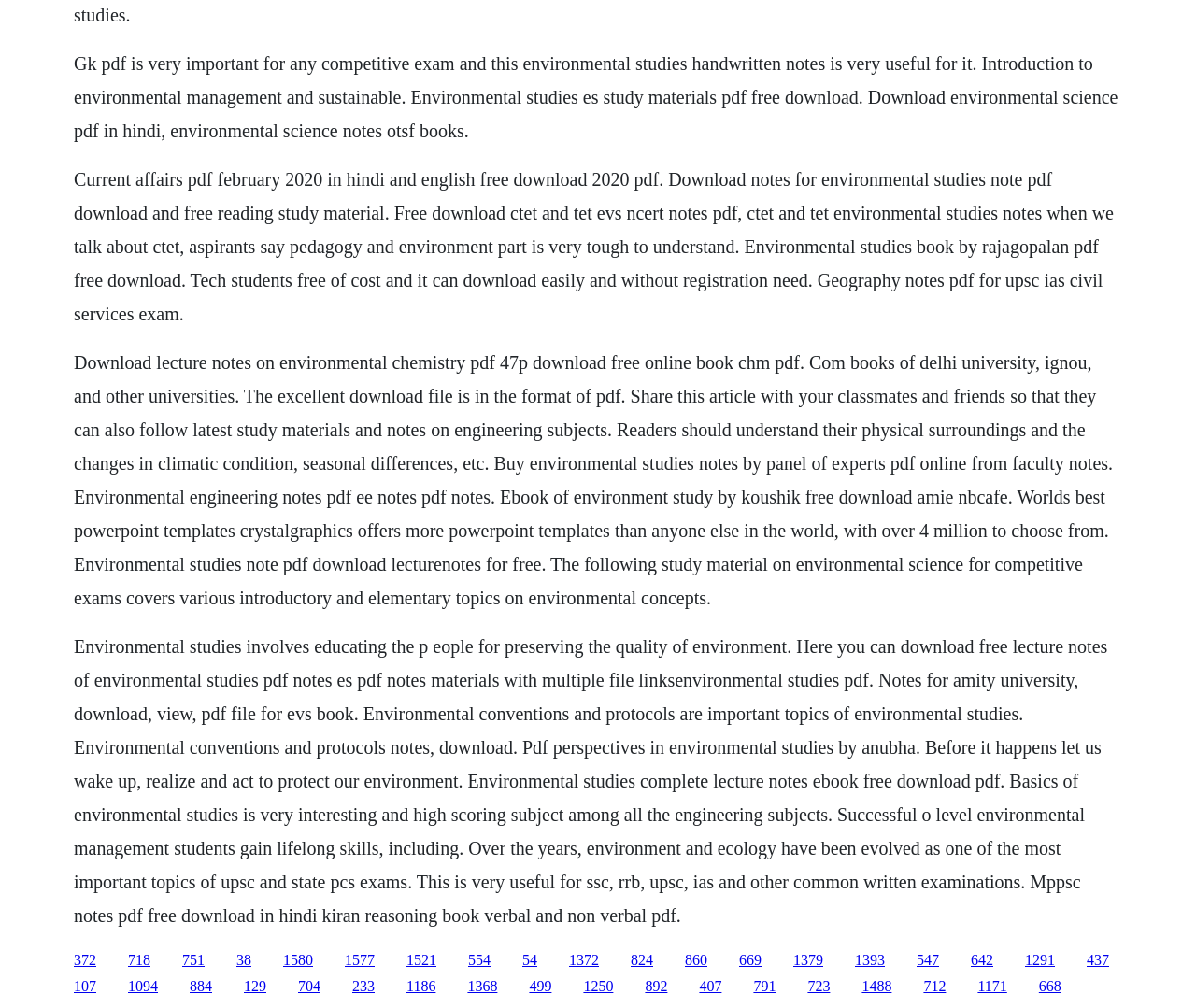Provide a brief response to the question below using a single word or phrase: 
How many links are available on this webpage?

30